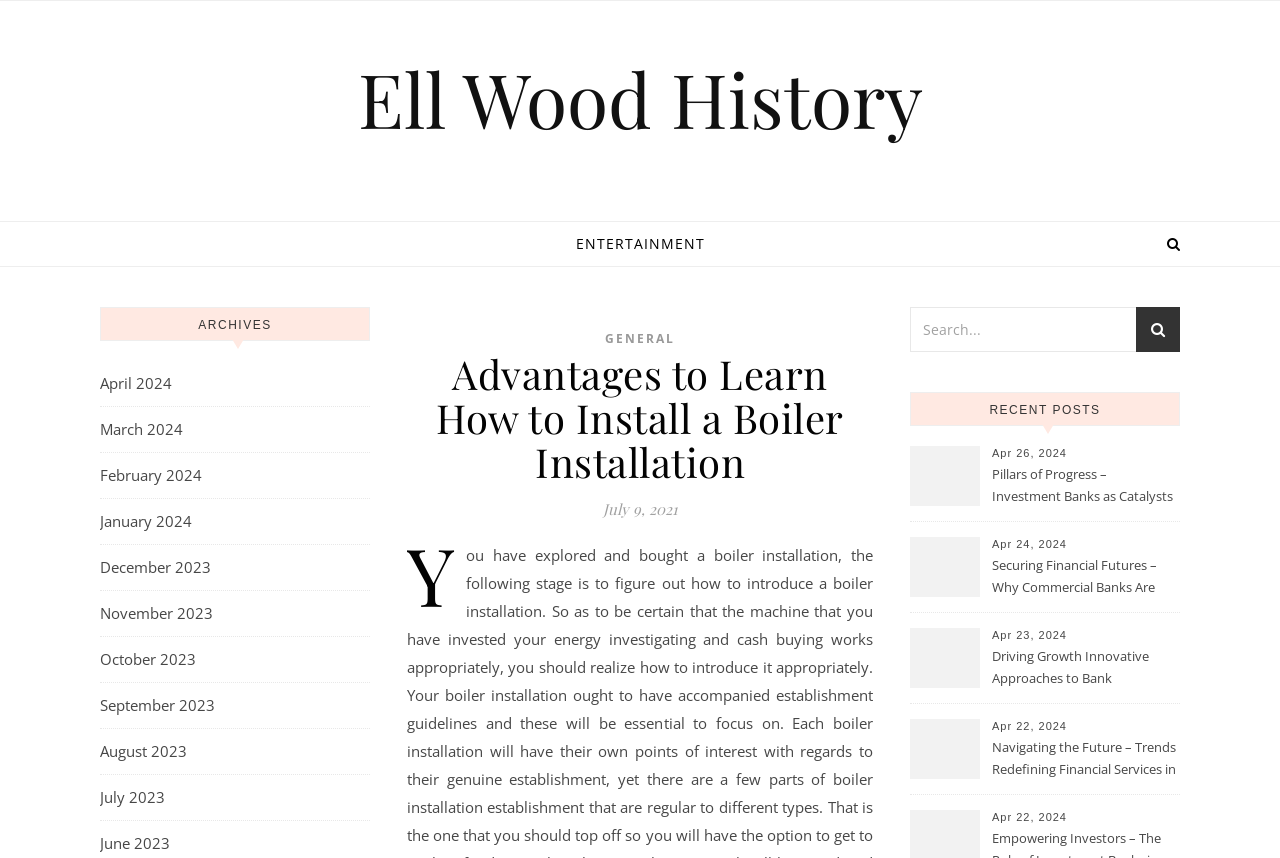Find the bounding box coordinates for the area you need to click to carry out the instruction: "Search for a topic". The coordinates should be four float numbers between 0 and 1, indicated as [left, top, right, bottom].

[0.711, 0.358, 0.922, 0.41]